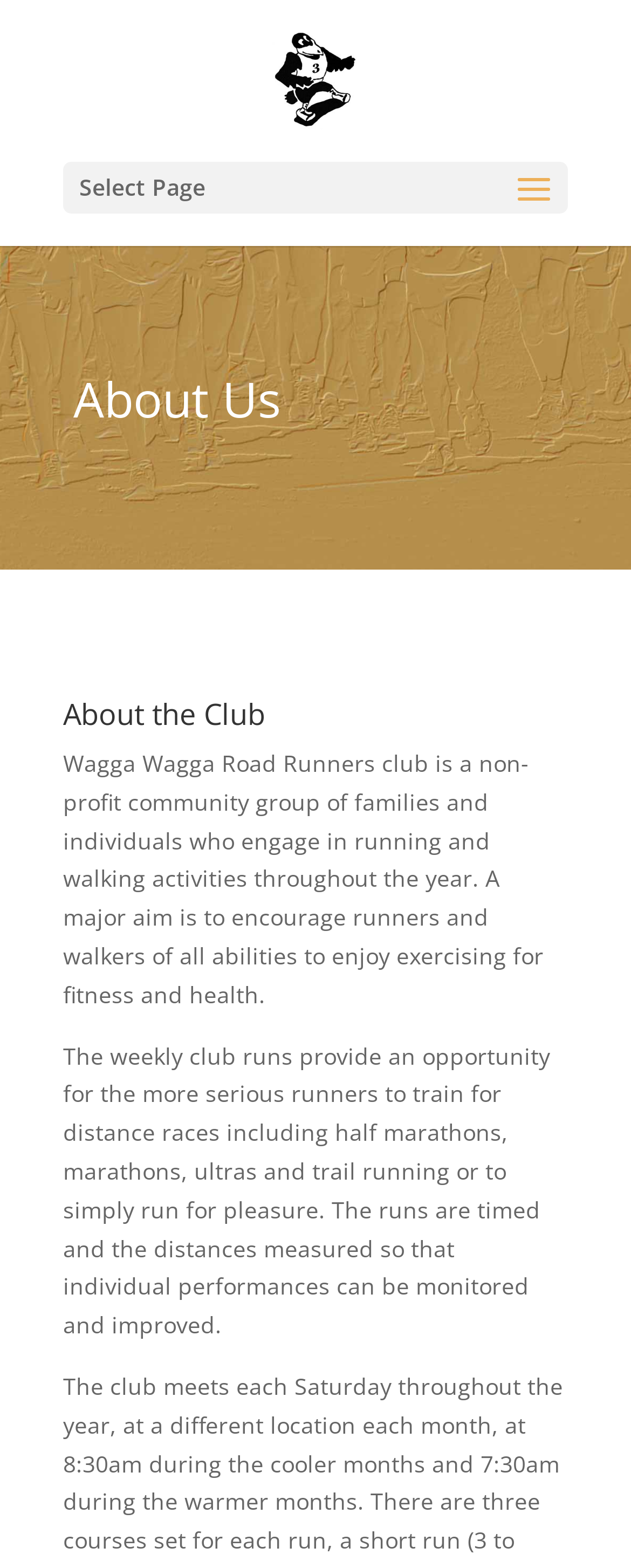From the webpage screenshot, identify the region described by alt="Wagga Wagga Road Runners". Provide the bounding box coordinates as (top-left x, top-left y, bottom-right x, bottom-right y), with each value being a floating point number between 0 and 1.

[0.432, 0.04, 0.568, 0.06]